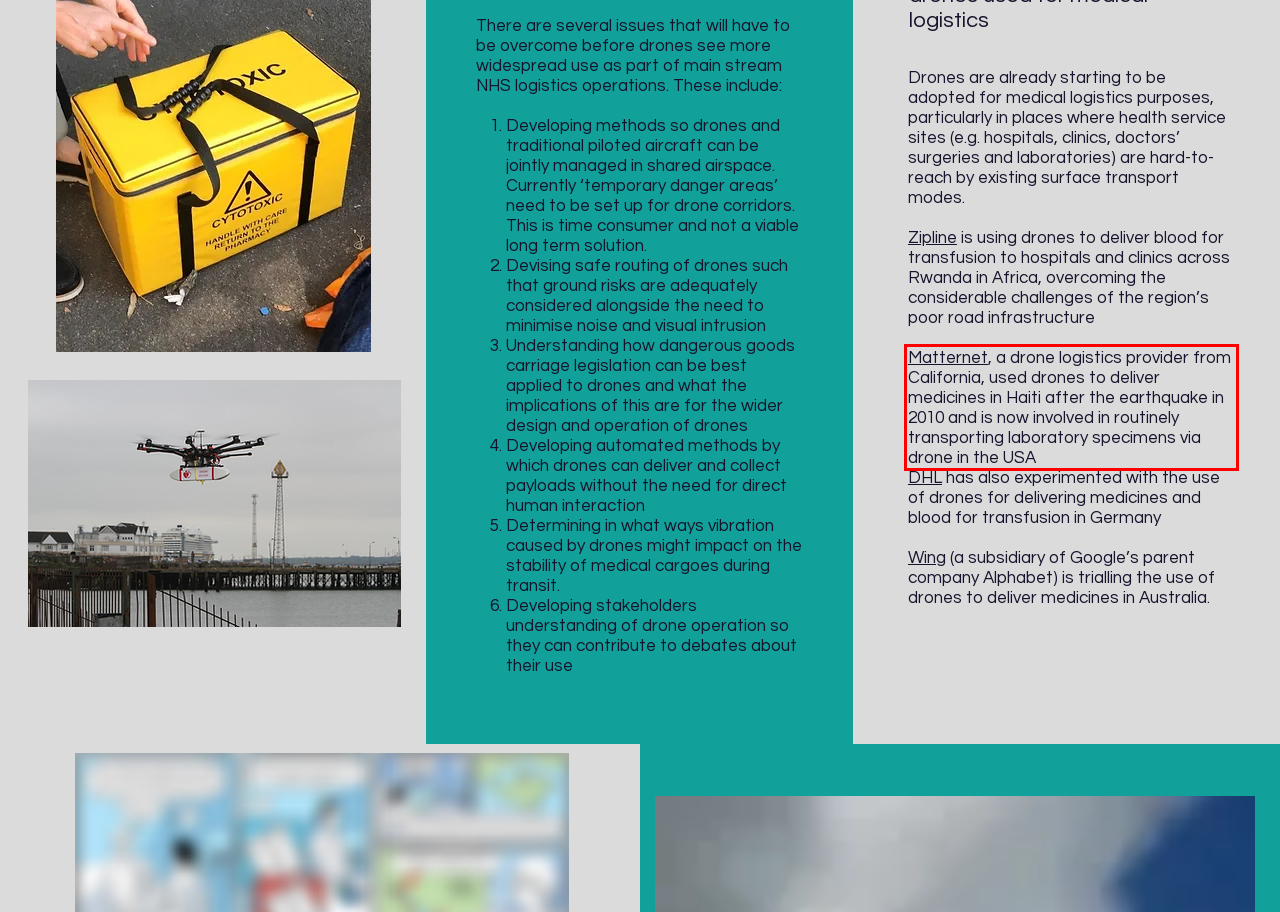Please use OCR to extract the text content from the red bounding box in the provided webpage screenshot.

Matternet, a drone logistics provider from California, used drones to deliver medicines in Haiti after the earthquake in 2010 and is now involved in routinely transporting laboratory specimens via drone in the USA